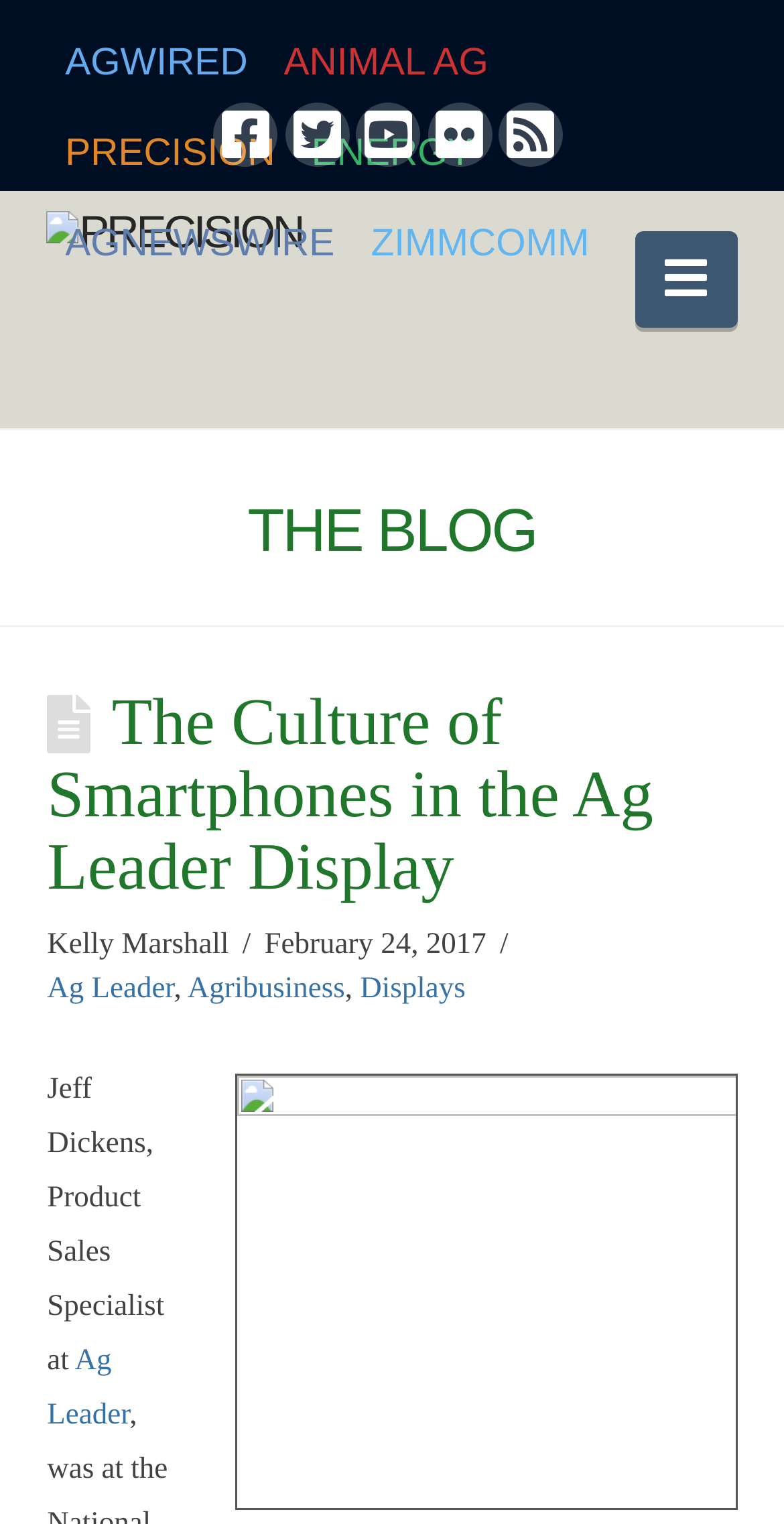Pinpoint the bounding box coordinates of the element that must be clicked to accomplish the following instruction: "Click on AGWIRED". The coordinates should be in the format of four float numbers between 0 and 1, i.e., [left, top, right, bottom].

[0.06, 0.008, 0.339, 0.067]